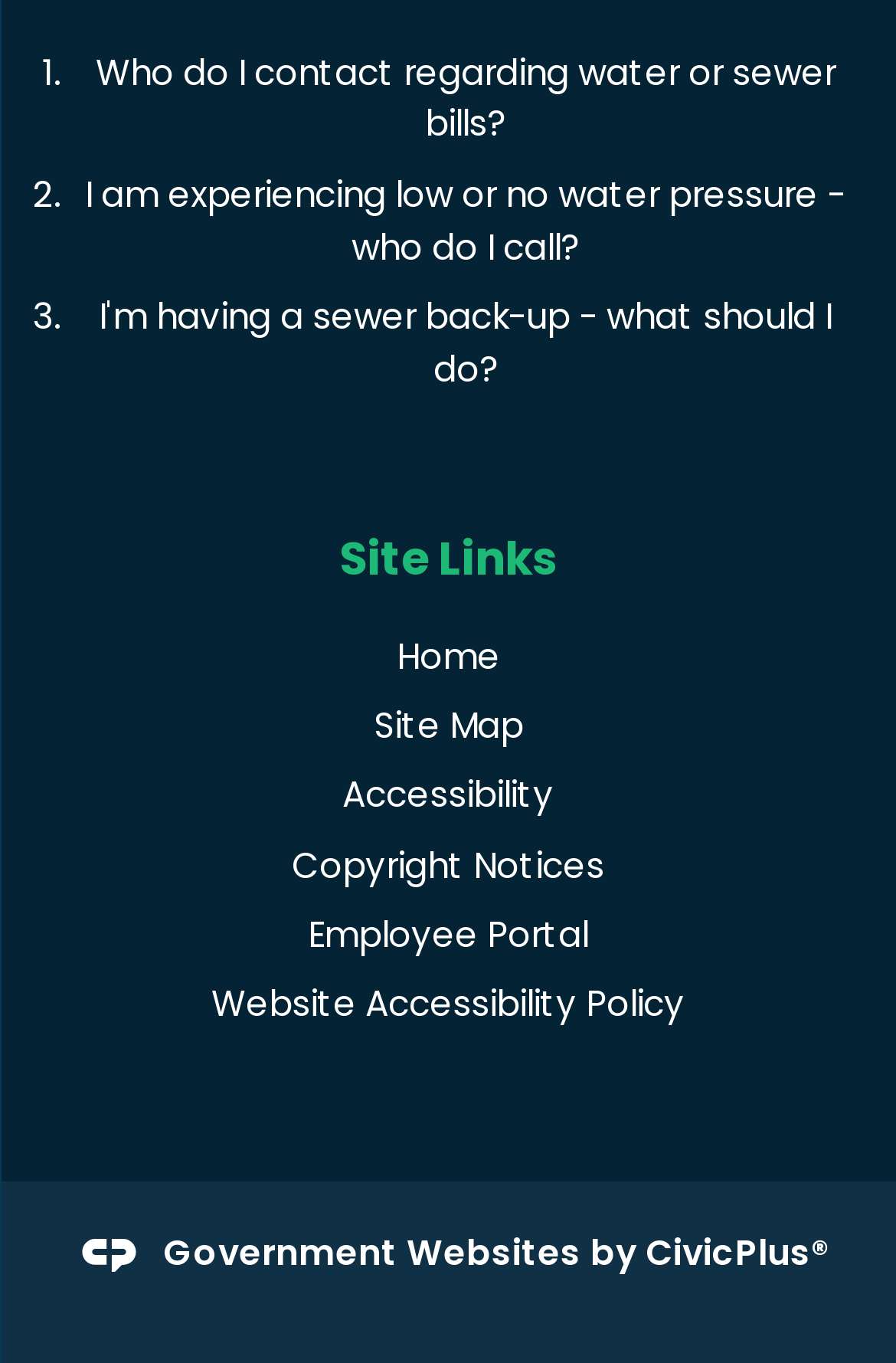Given the element description Website Accessibility Policy, specify the bounding box coordinates of the corresponding UI element in the format (top-left x, top-left y, bottom-right x, bottom-right y). All values must be between 0 and 1.

[0.039, 0.662, 0.961, 0.7]